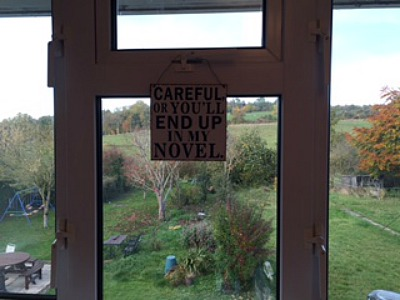Generate a descriptive account of all visible items and actions in the image.

The image showcases a delightful view from the author's writing room window, highlighting a charming scene of lush greenery and colorful autumn foliage beyond. In front of this picturesque backdrop hangs a playful sign that reads, “CAREFUL OR YOU'LL END UP IN MY NOVEL,” reflecting the author's whimsical sense of humor and creativity. This space, located in the beautiful Woodford Valley of South Wiltshire, serves as both an inspiring workspace and a personal sanctuary, emphasizing the author's love for the environment that fuels their writing. The outdoor area is adorned with trees and a glimpse of seating arrangements, creating a serene and inviting atmosphere conducive to creativity.